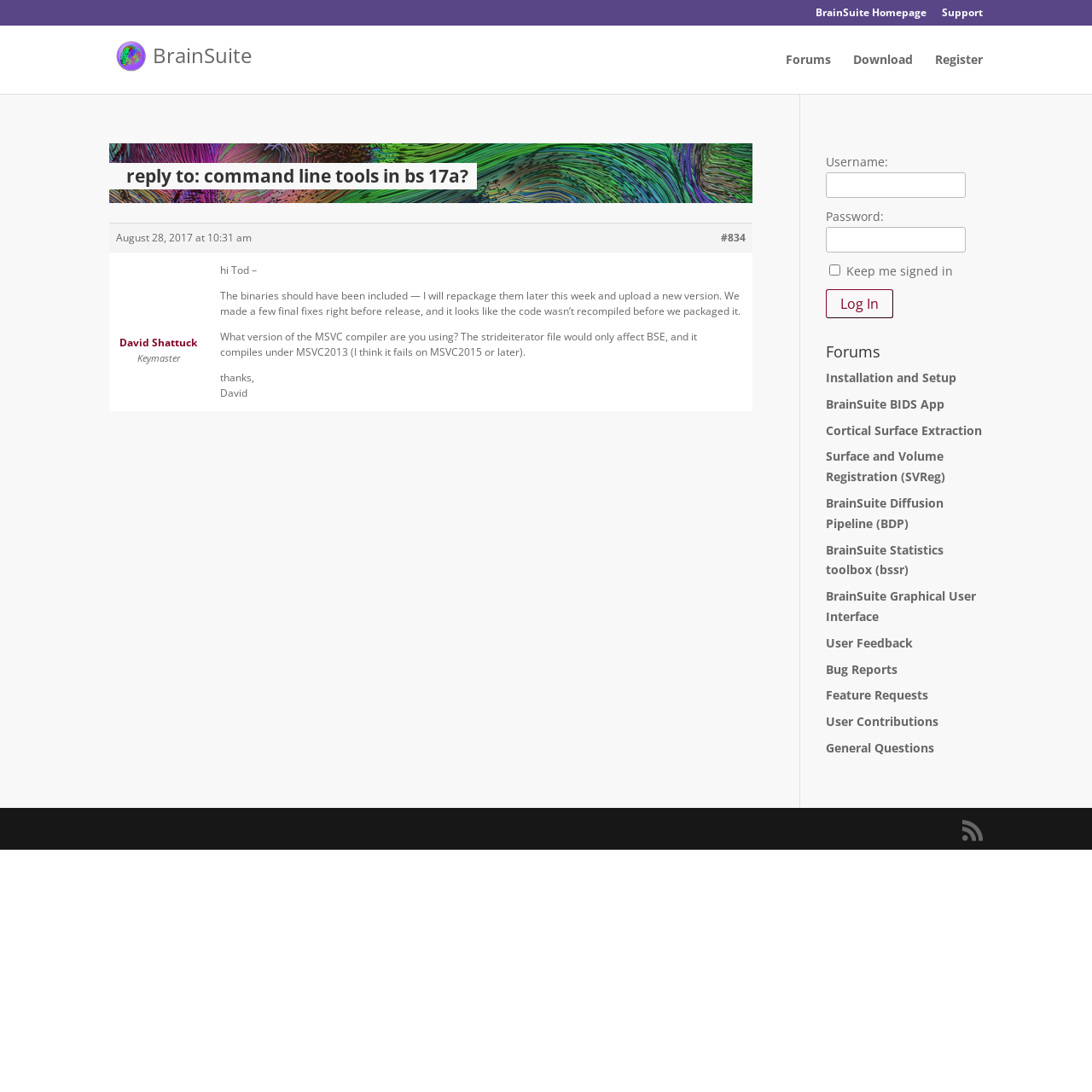Please locate the bounding box coordinates of the element that should be clicked to achieve the given instruction: "go to BrainSuite Homepage".

[0.747, 0.007, 0.848, 0.023]